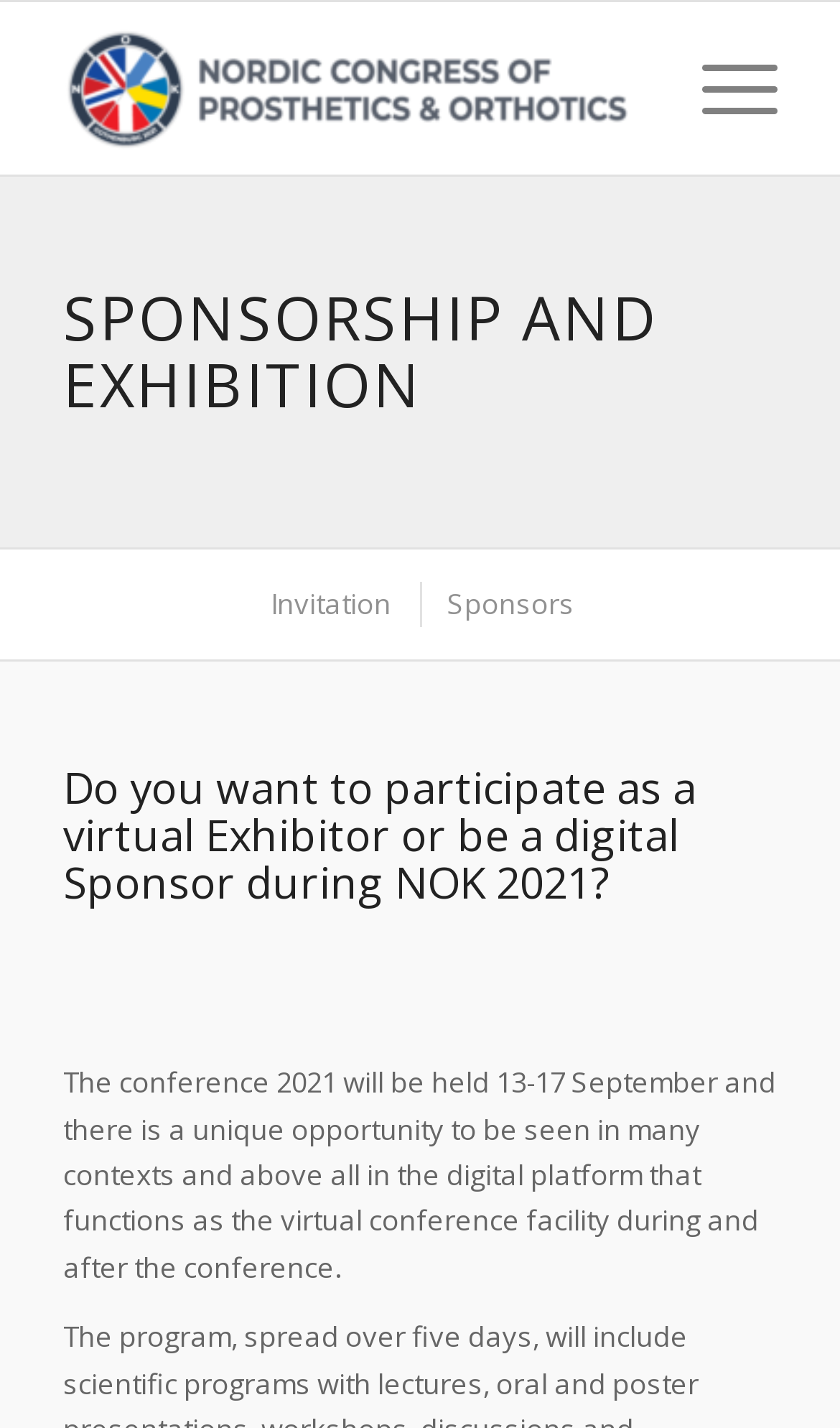Using the information in the image, could you please answer the following question in detail:
What is the purpose of the digital platform?

I found the answer by reading the text in the StaticText element, which mentions that the digital platform 'functions as the virtual conference facility during and after the conference'. This text explains the purpose of the digital platform.